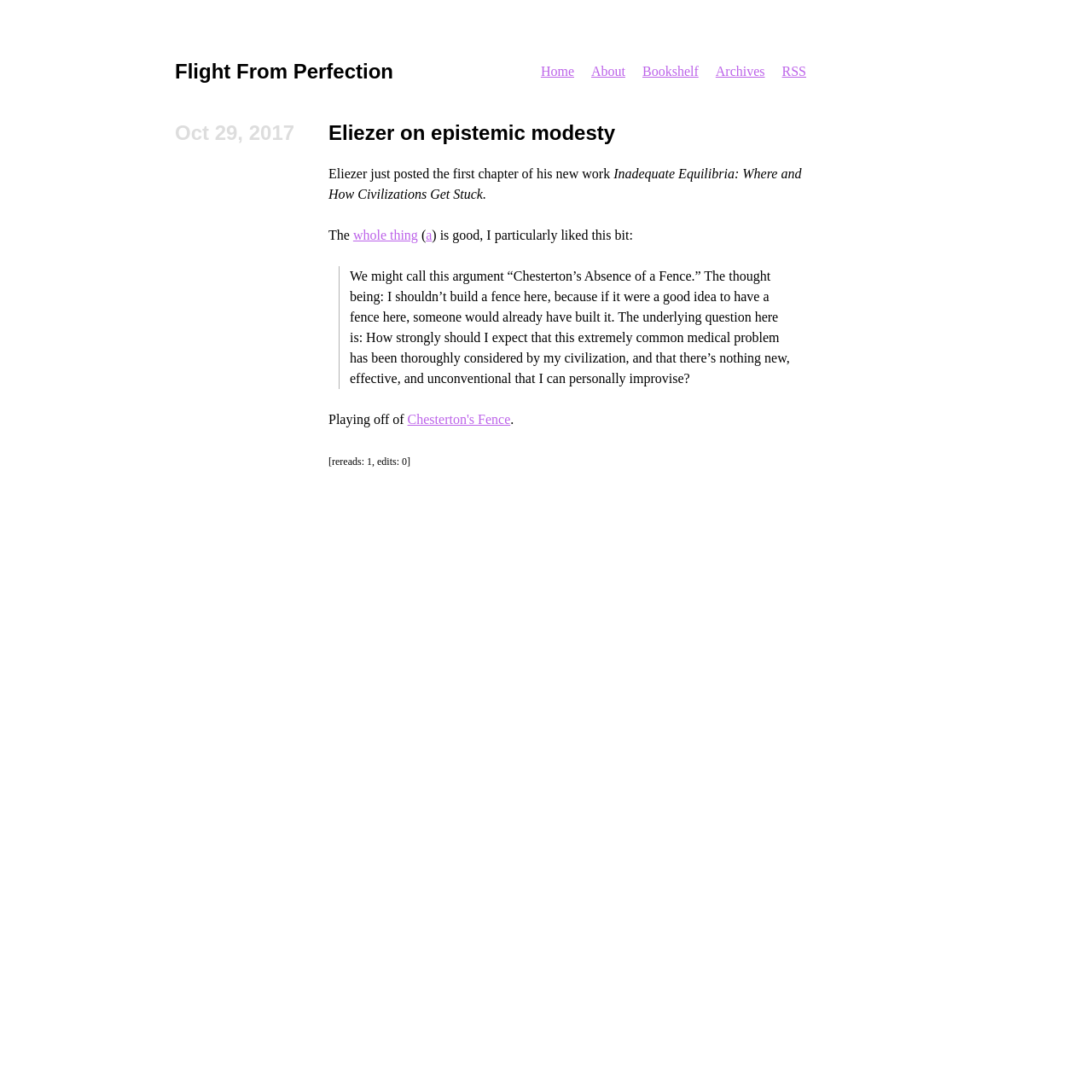Create a detailed narrative of the webpage’s visual and textual elements.

The webpage appears to be a blog post or article page. At the top, there are five links: "Home", "About", "Bookshelf", "Archives", and "RSS", aligned horizontally and taking up the top portion of the page.

Below these links, there is a large heading that reads "Flight From Perfection", which is followed by a smaller heading with the date "Oct 29, 2017". Next to the date, there is another heading that reads "Eliezer on epistemic modesty", which is a link.

The main content of the page starts with a paragraph of text that discusses Eliezer's new work, "Inadequate Equilibria: Where and How Civilizations Get Stuck". The text also includes a link to the "whole thing" and mentions a specific part of the work that the author liked.

Below this paragraph, there is a blockquote that contains a lengthy quote from the work, discussing the concept of "Chesterton's Absence of a Fence". The quote is indented and set apart from the rest of the text.

Following the blockquote, there is another paragraph of text that references "Chesterton's Fence" and includes a link to it. The page ends with a small note that indicates the number of rereads and edits made to the post.